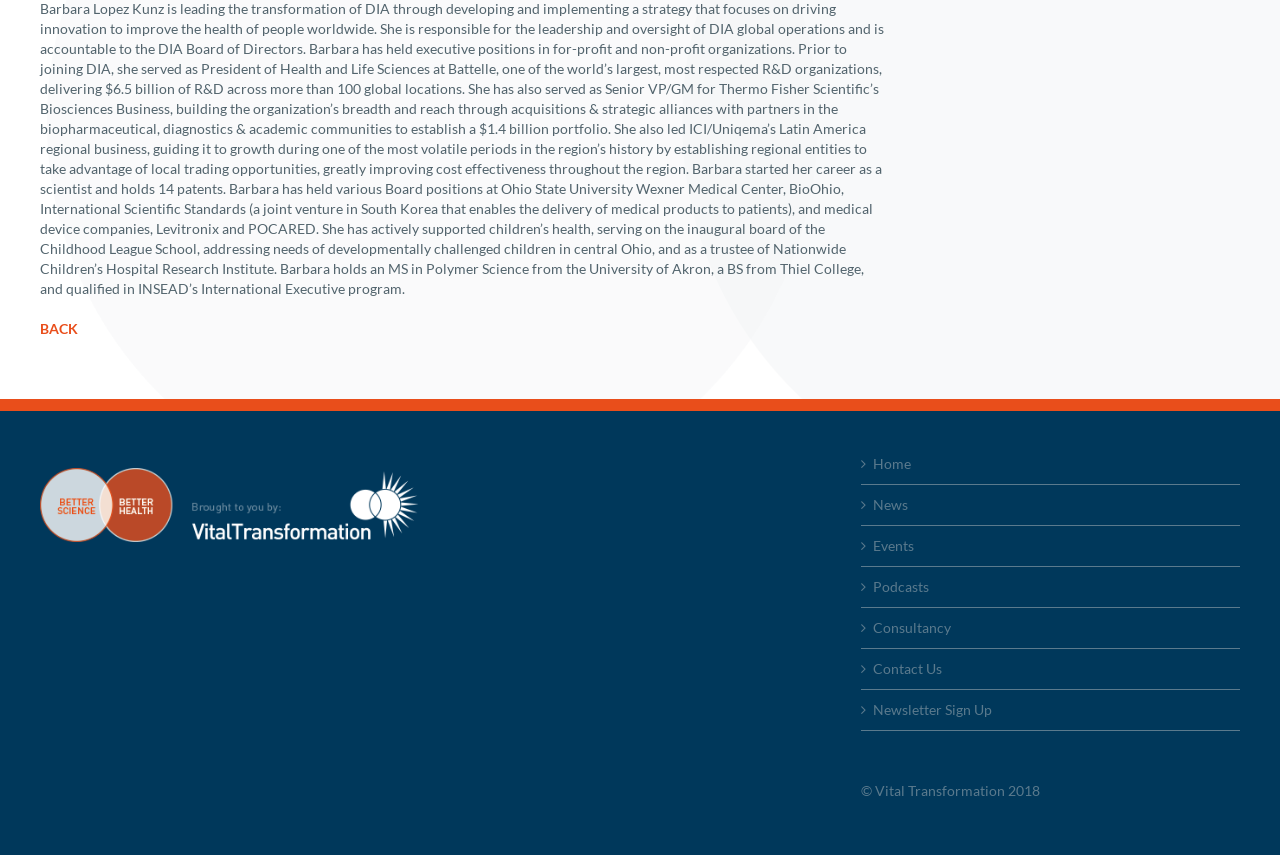Identify the bounding box of the UI component described as: "Contact Us".

[0.682, 0.771, 0.961, 0.795]